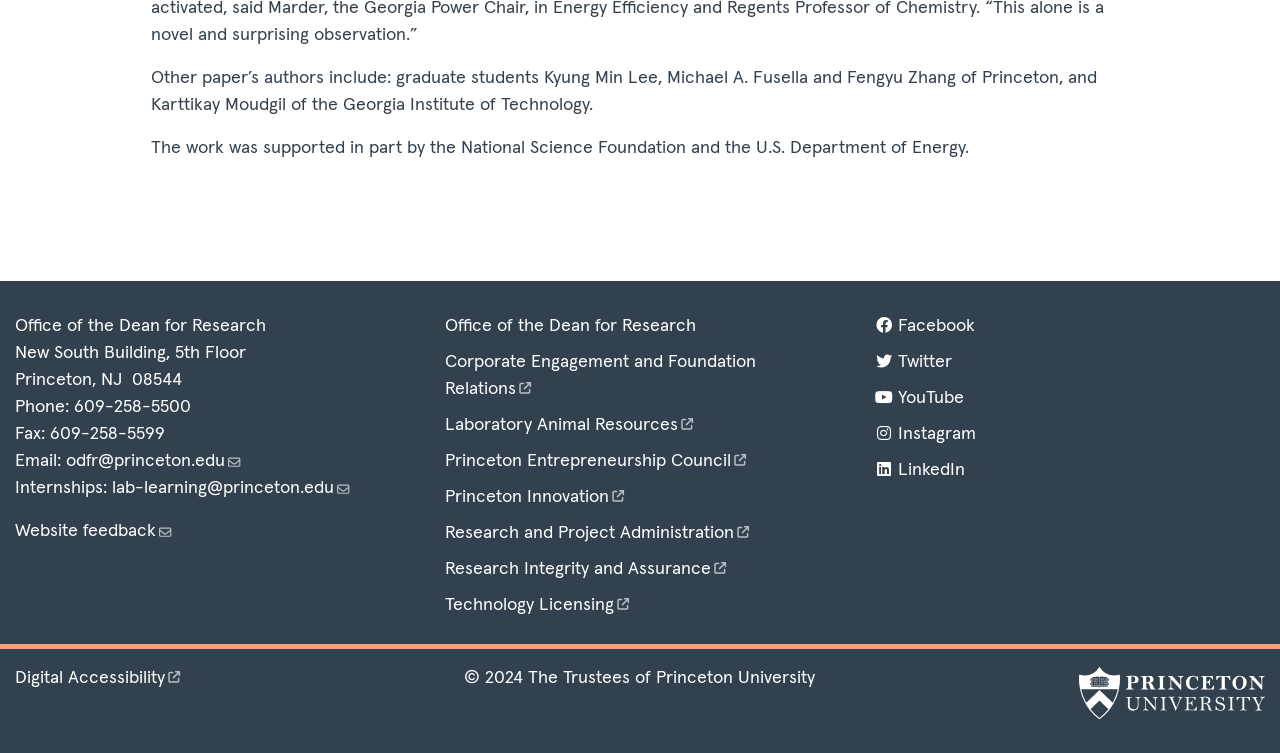Highlight the bounding box coordinates of the element you need to click to perform the following instruction: "Click Office of the Dean for Research."

[0.348, 0.416, 0.544, 0.453]